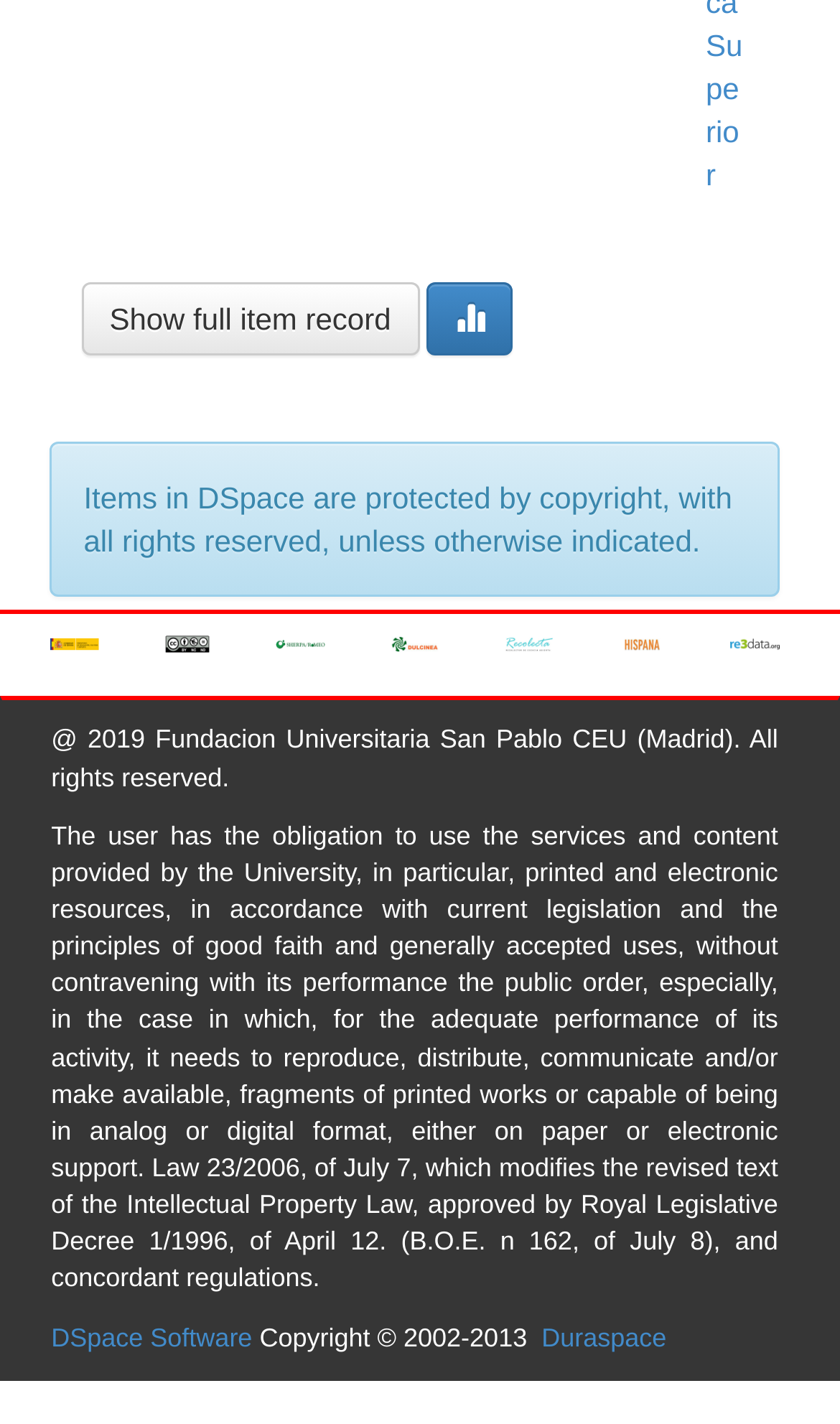Please find the bounding box coordinates of the element's region to be clicked to carry out this instruction: "Click the 'Creative Commons' link".

[0.194, 0.447, 0.252, 0.458]